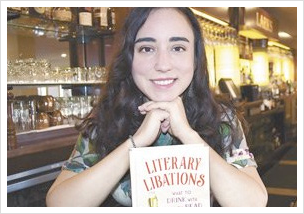Identify and describe all the elements present in the image.

In this image, Amira Makansi, an author and wine industry professional, is seated in a cozy bar setting, smiling warmly at the camera. She has her hands clasped under her chin, creating an inviting atmosphere. In front of her is her book titled "Literary Libations – What To Drink with What You Read," suggesting a delightful intermingling of literature and beverages. The background reveals an array of glassware and shelves stocked with bottles, contributing to the ambiance of an upscale bar or restaurant. This moment captures her enthusiasm for both literature and the art of pairing drinks, reflecting her expertise in the wine industry.